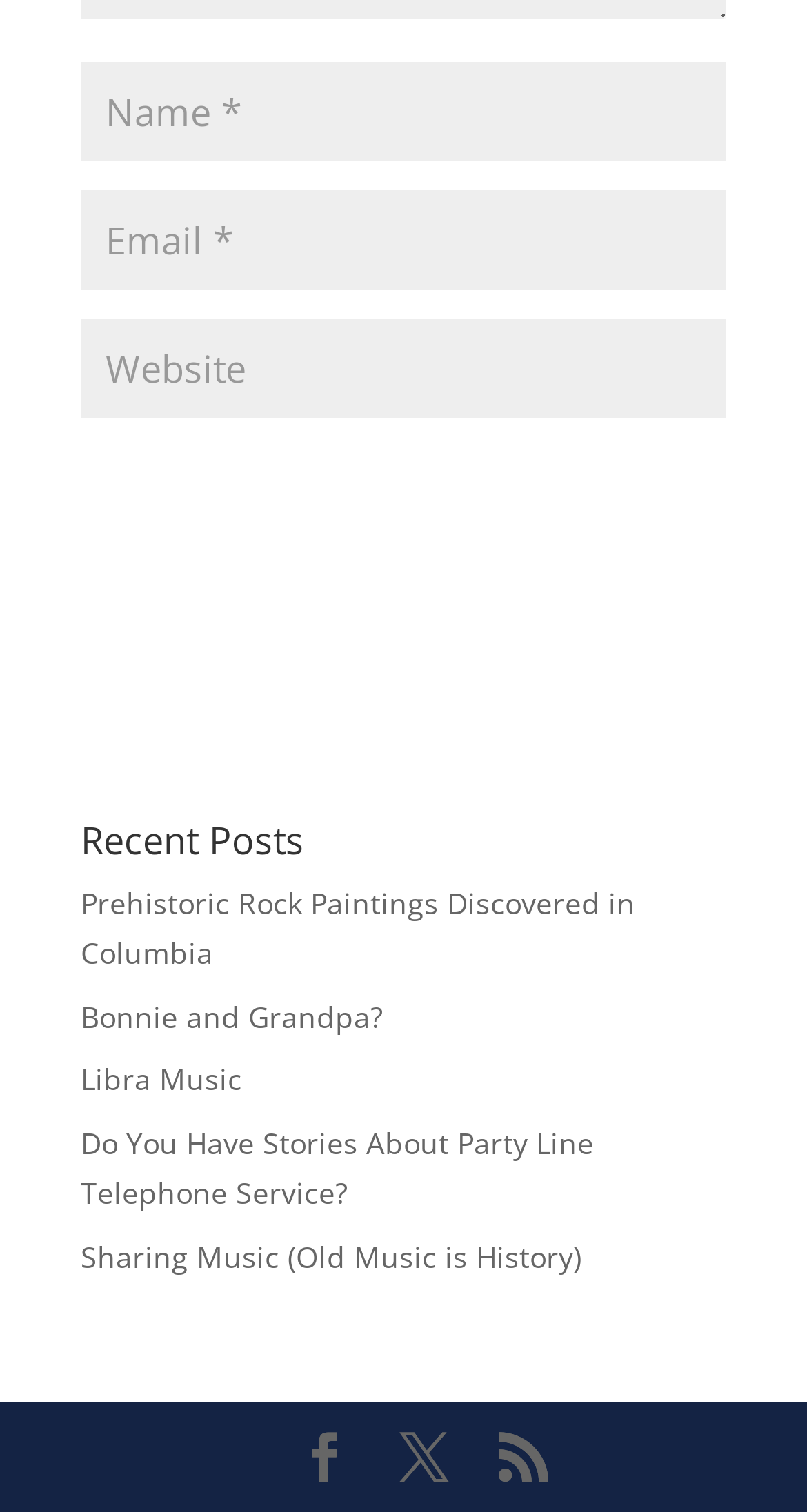Find the bounding box coordinates of the element to click in order to complete the given instruction: "Submit a comment."

[0.367, 0.295, 0.9, 0.364]